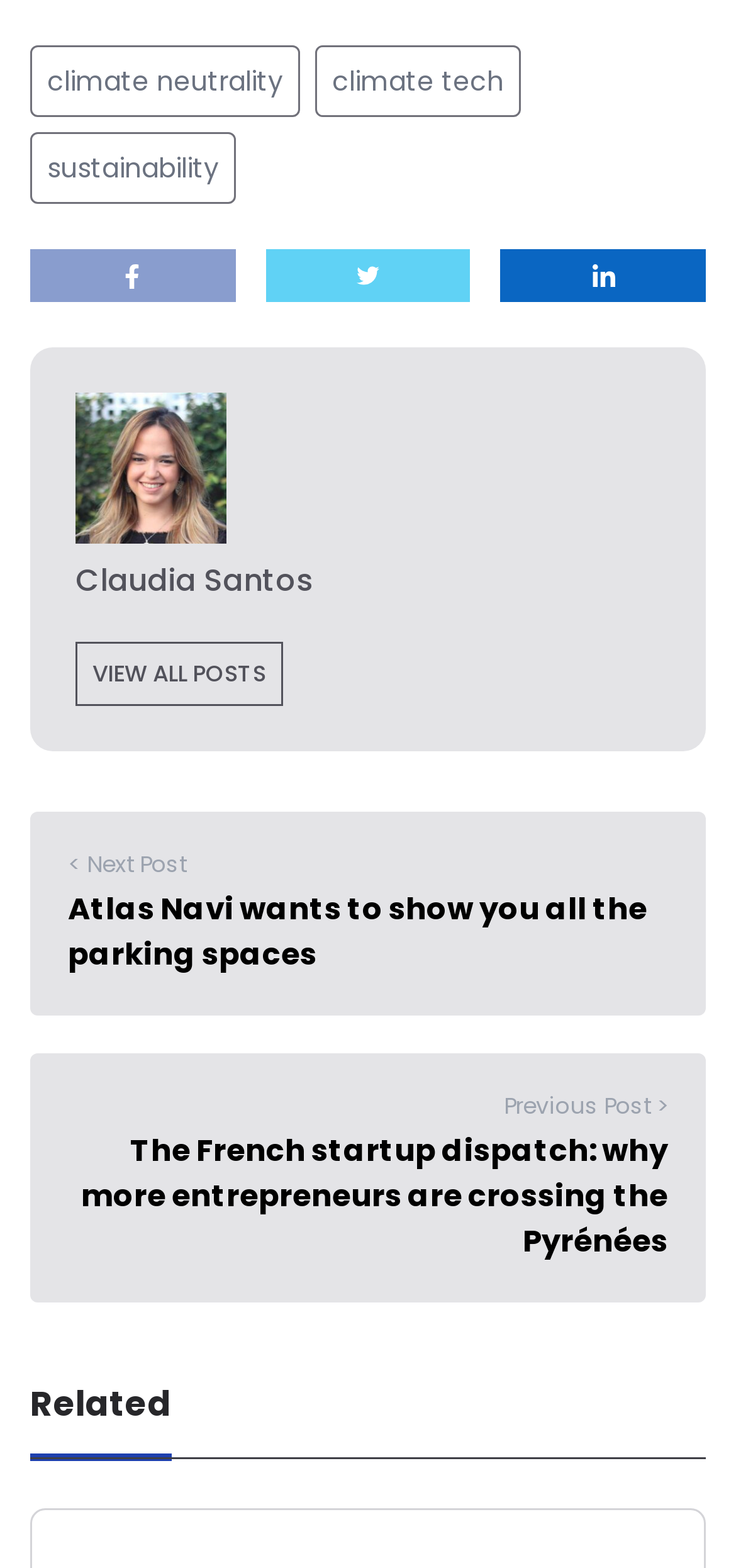Locate the coordinates of the bounding box for the clickable region that fulfills this instruction: "Contact us".

None